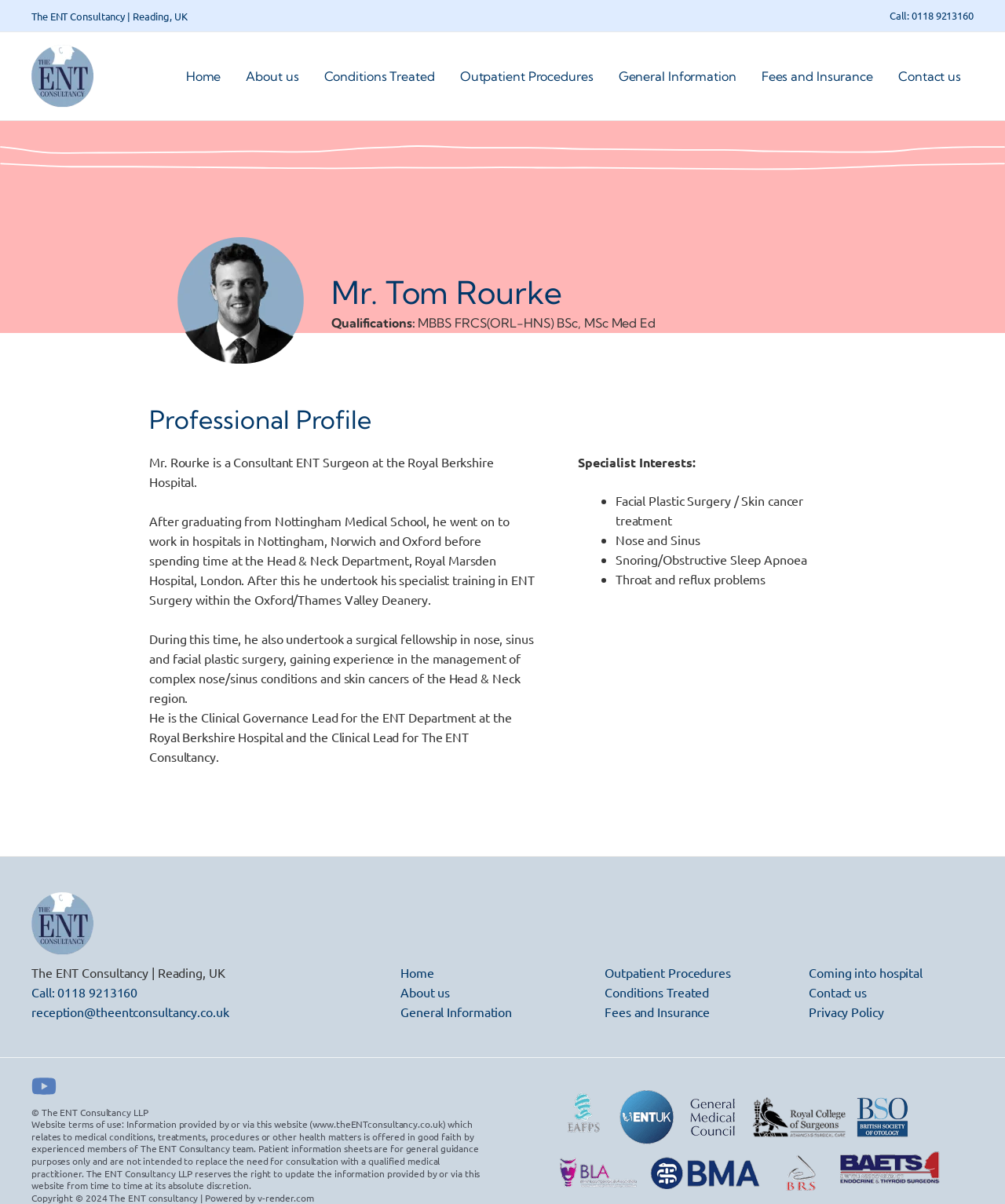Identify the bounding box coordinates of the element to click to follow this instruction: 'Click the 'Call: 0118 9213160' link'. Ensure the coordinates are four float values between 0 and 1, provided as [left, top, right, bottom].

[0.885, 0.007, 0.969, 0.018]